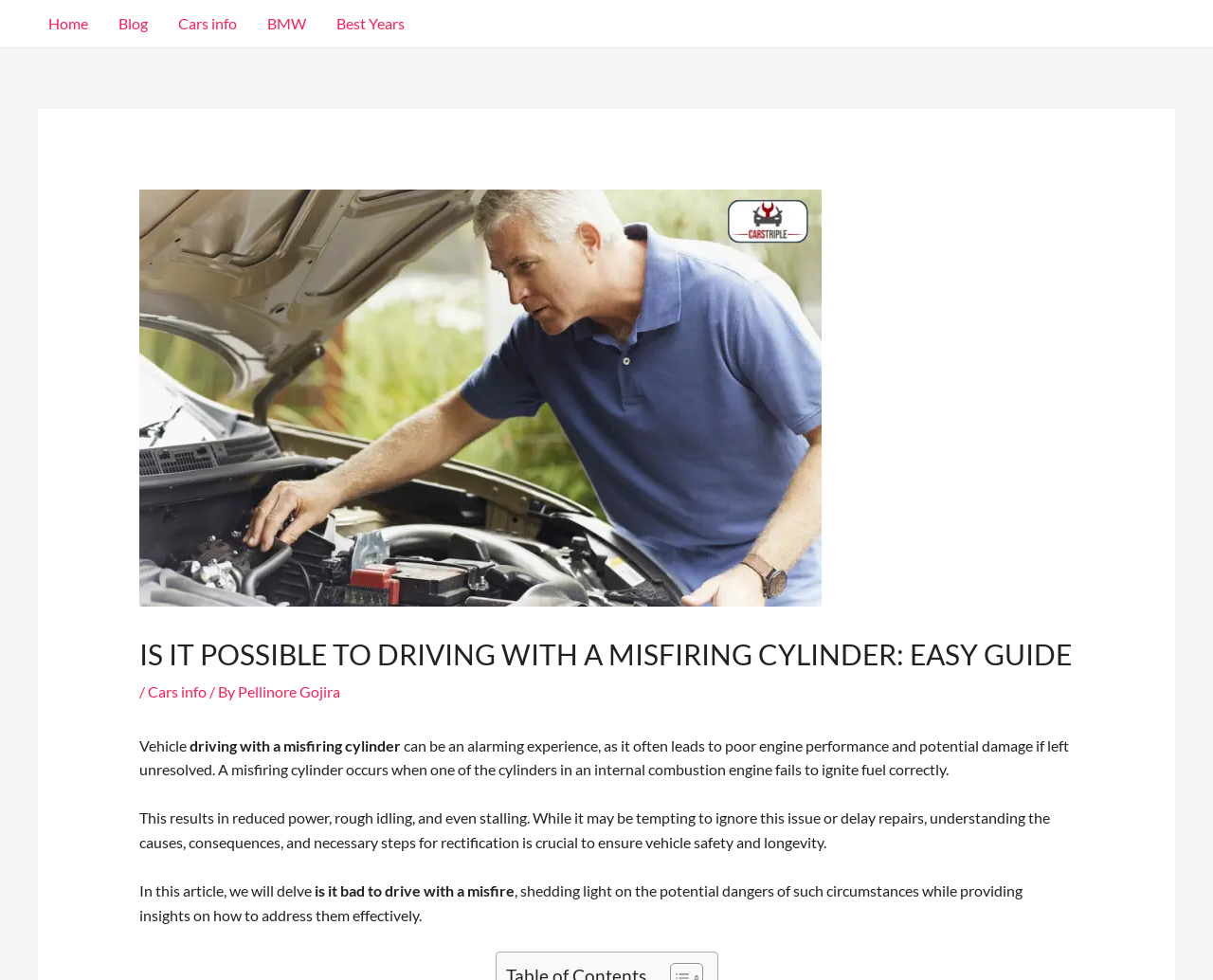Please give a concise answer to this question using a single word or phrase: 
What is the purpose of this article?

To provide insights on how to address misfiring cylinder